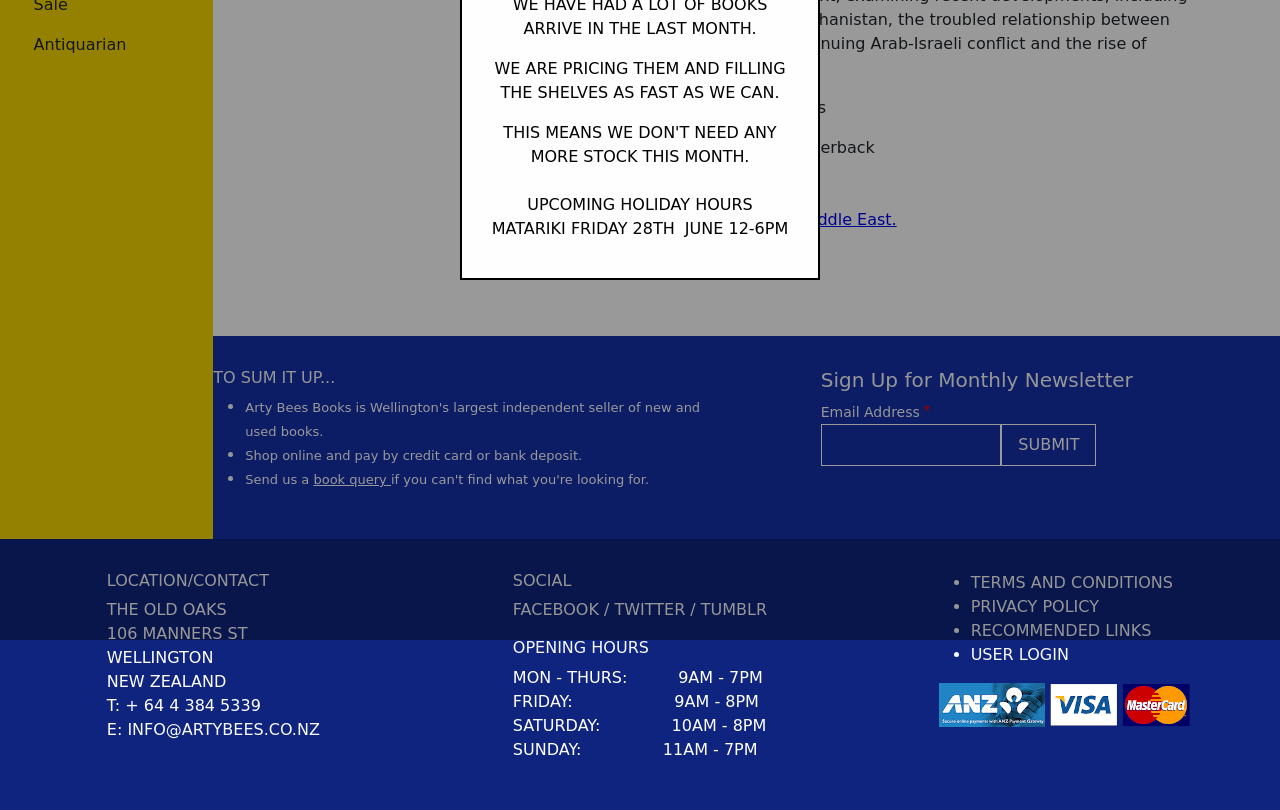Based on the provided description, "History/War", find the bounding box of the corresponding UI element in the screenshot.

[0.537, 0.23, 0.61, 0.253]